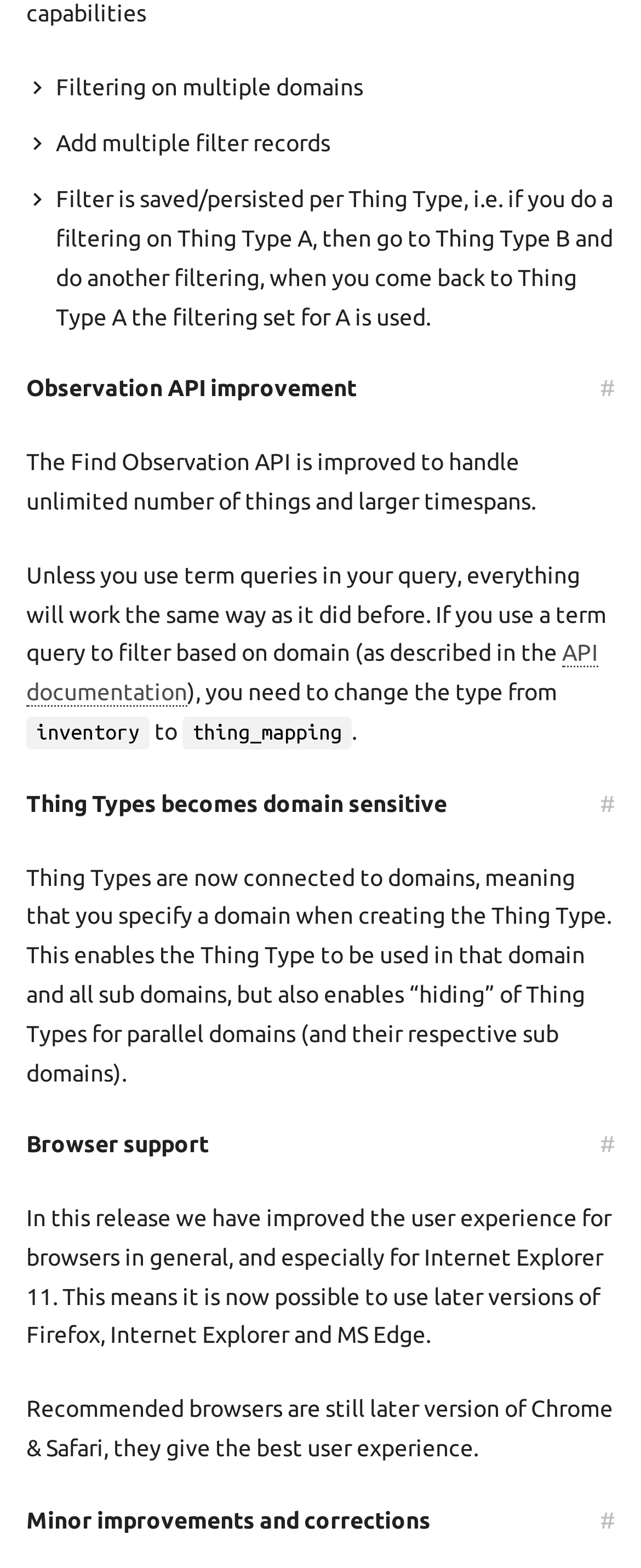What is the improvement made to the Find Observation API?
Based on the screenshot, provide a one-word or short-phrase response.

Handle unlimited number of things and larger timespans